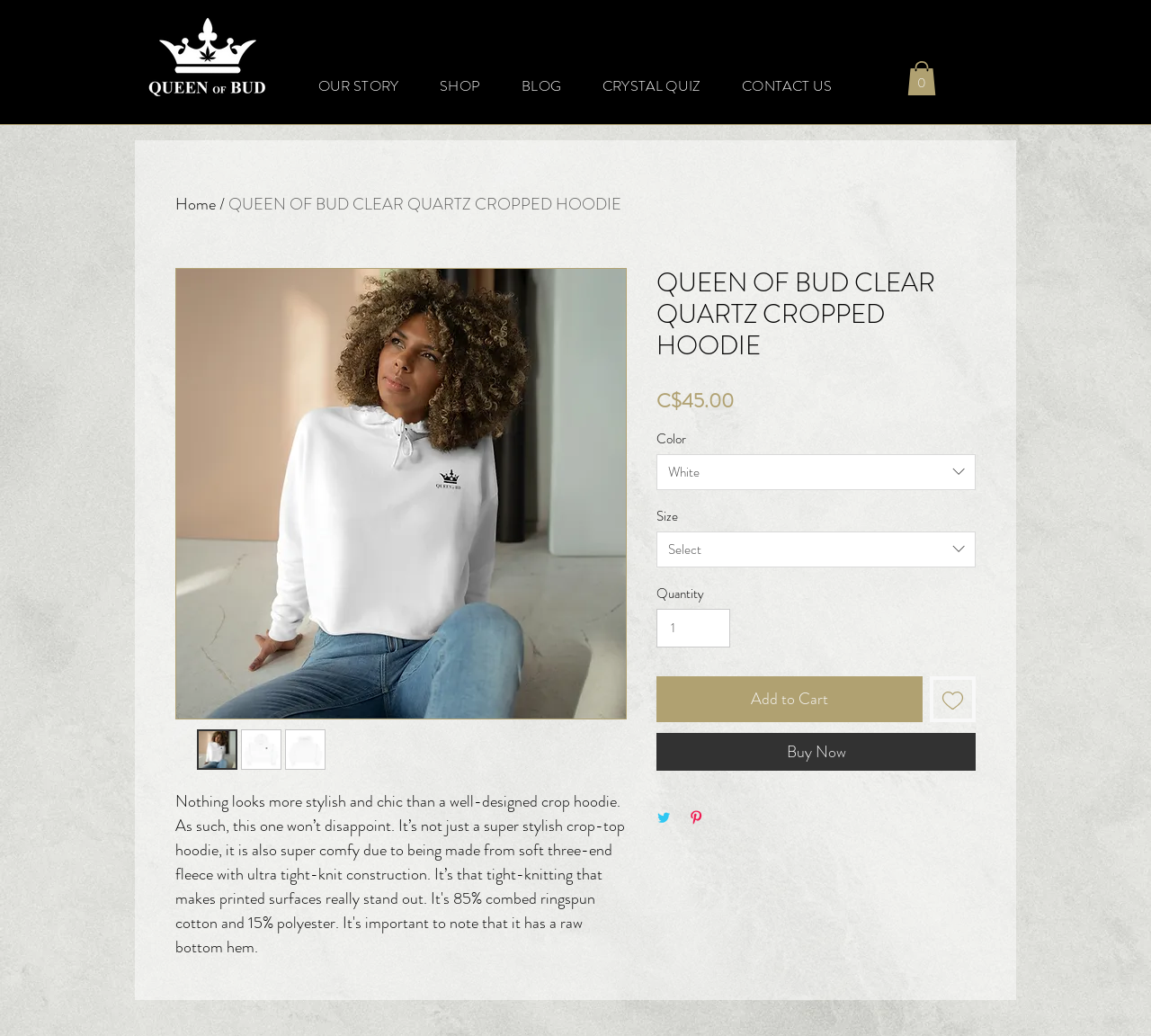Please determine the bounding box coordinates of the clickable area required to carry out the following instruction: "Share on Twitter". The coordinates must be four float numbers between 0 and 1, represented as [left, top, right, bottom].

[0.57, 0.782, 0.583, 0.799]